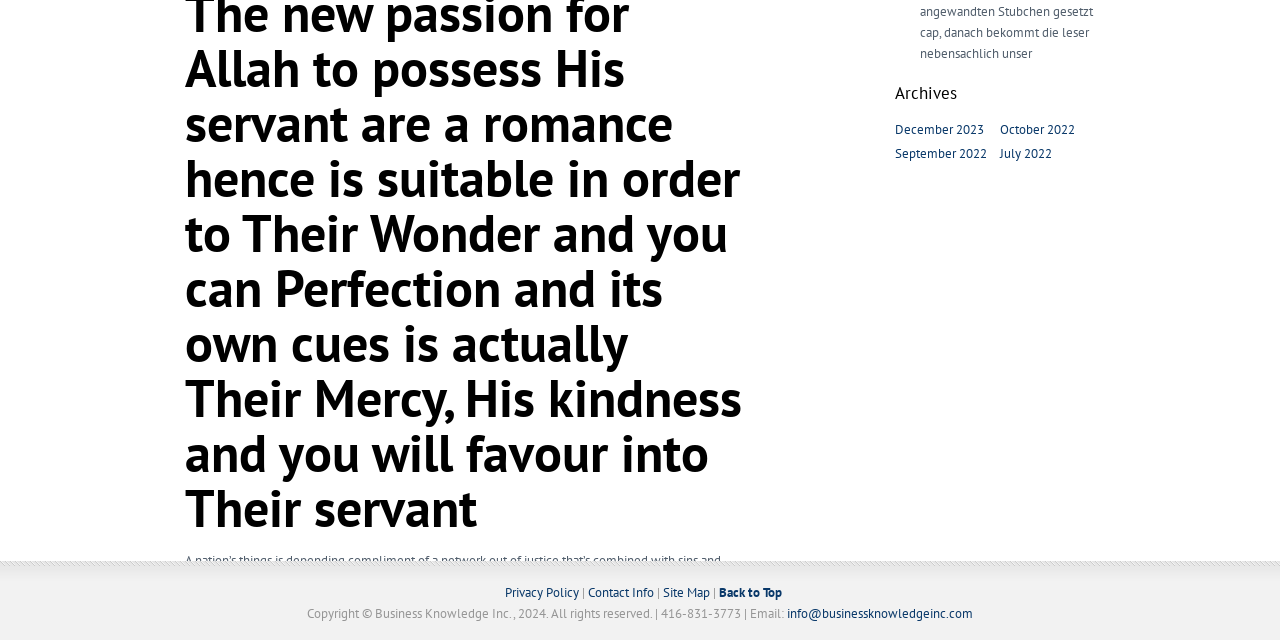Provide the bounding box coordinates of the HTML element described as: "Back to Top". The bounding box coordinates should be four float numbers between 0 and 1, i.e., [left, top, right, bottom].

[0.561, 0.912, 0.611, 0.939]